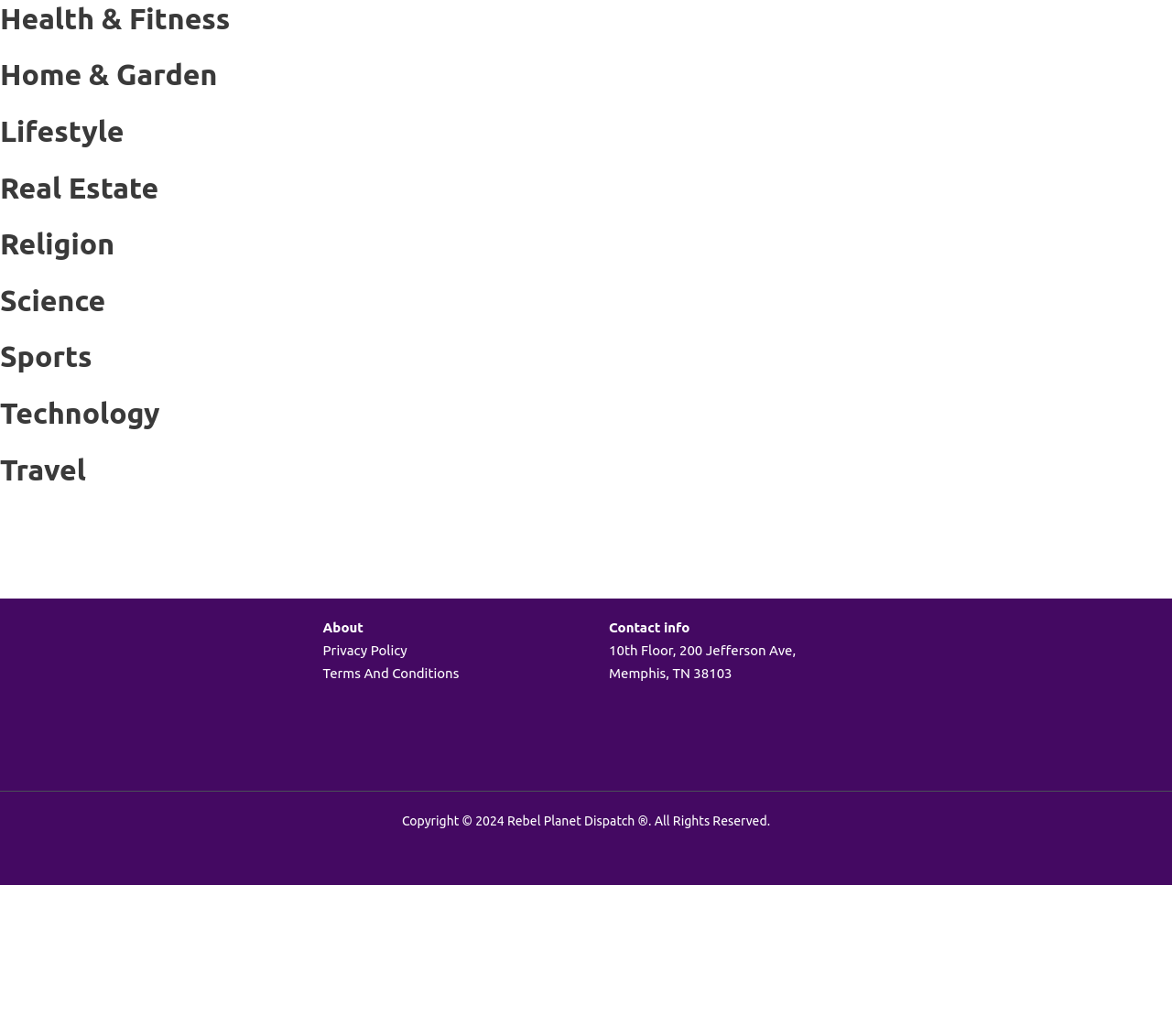What is the category above 'Lifestyle'?
Using the visual information, respond with a single word or phrase.

Home & Garden